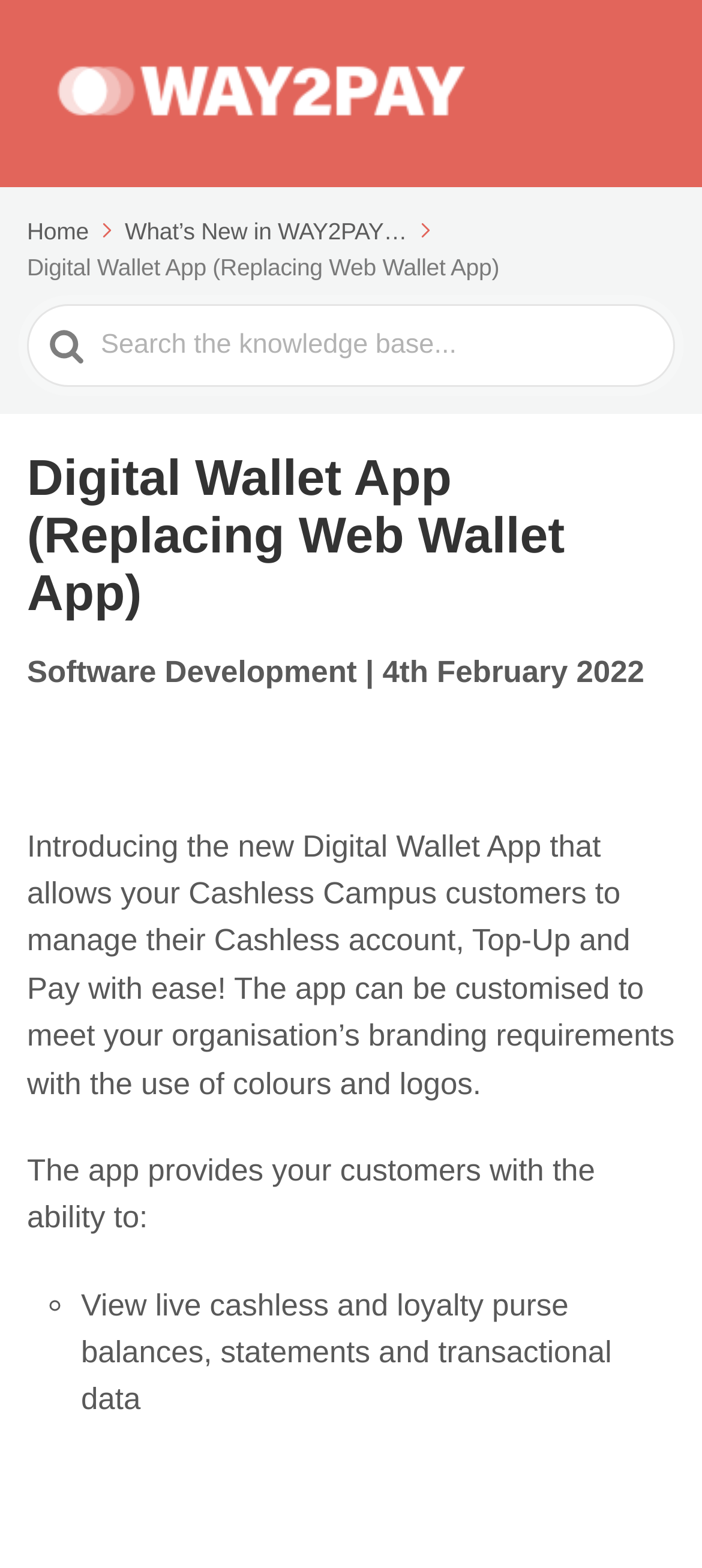Using floating point numbers between 0 and 1, provide the bounding box coordinates in the format (top-left x, top-left y, bottom-right x, bottom-right y). Locate the UI element described here: What’s New in WAY2PAY…

[0.178, 0.139, 0.622, 0.156]